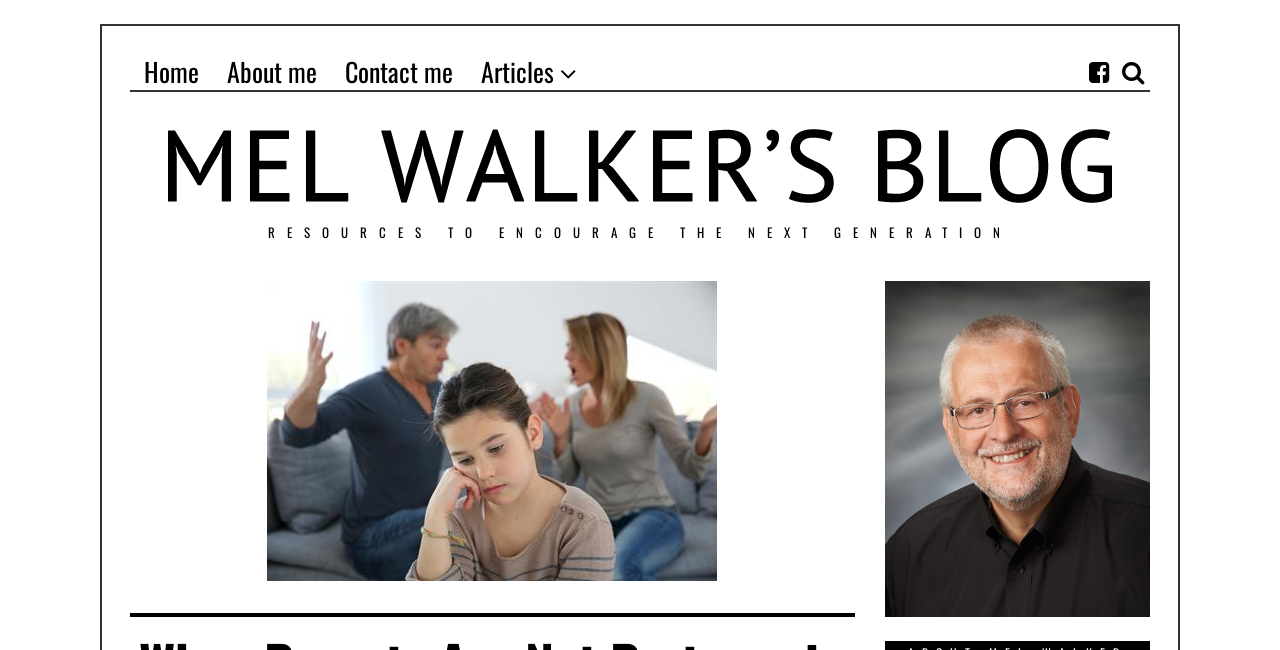How many links are there in the top navigation bar?
Using the visual information from the image, give a one-word or short-phrase answer.

4